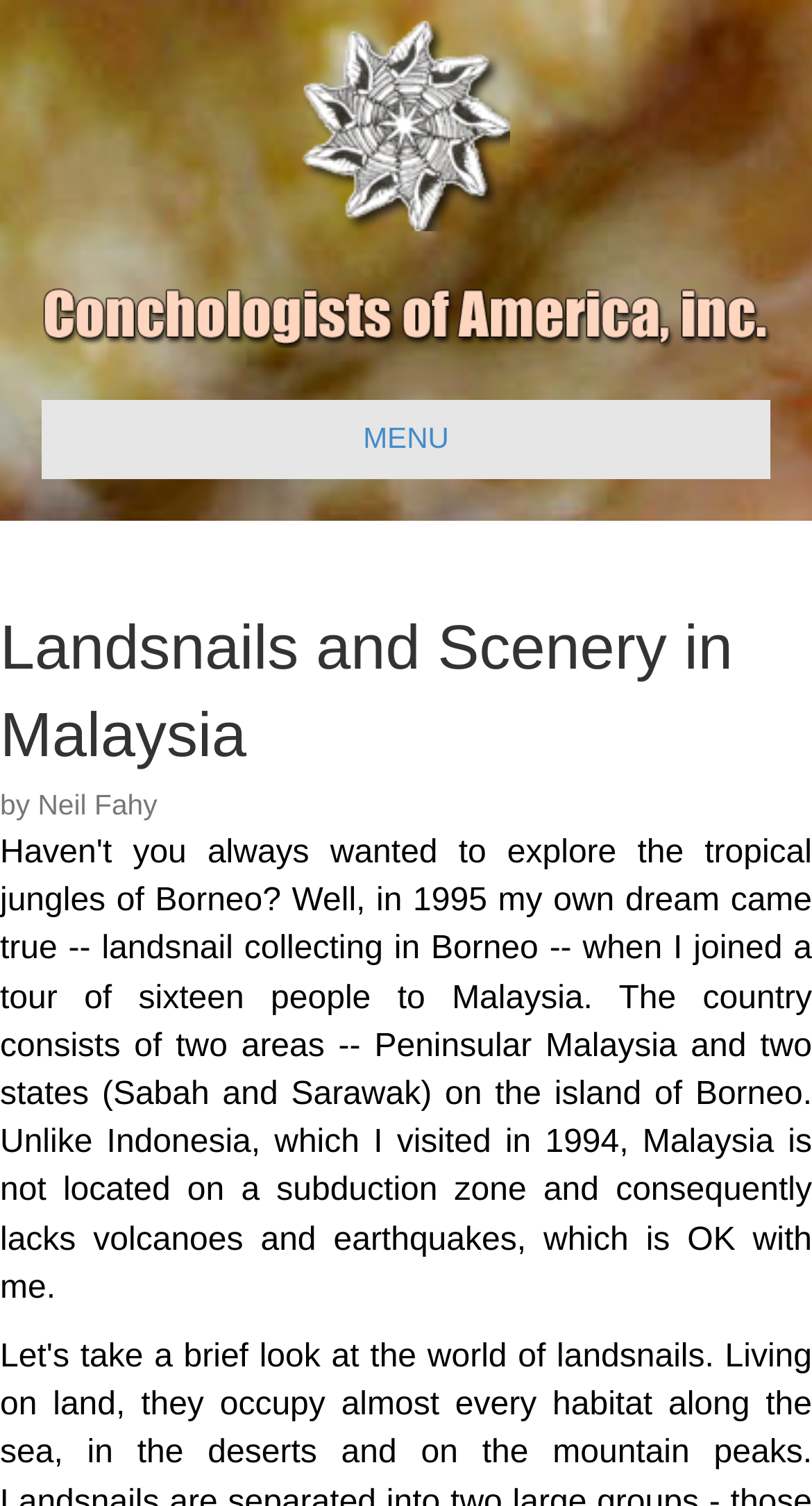How many images are on the webpage?
Based on the image content, provide your answer in one word or a short phrase.

2